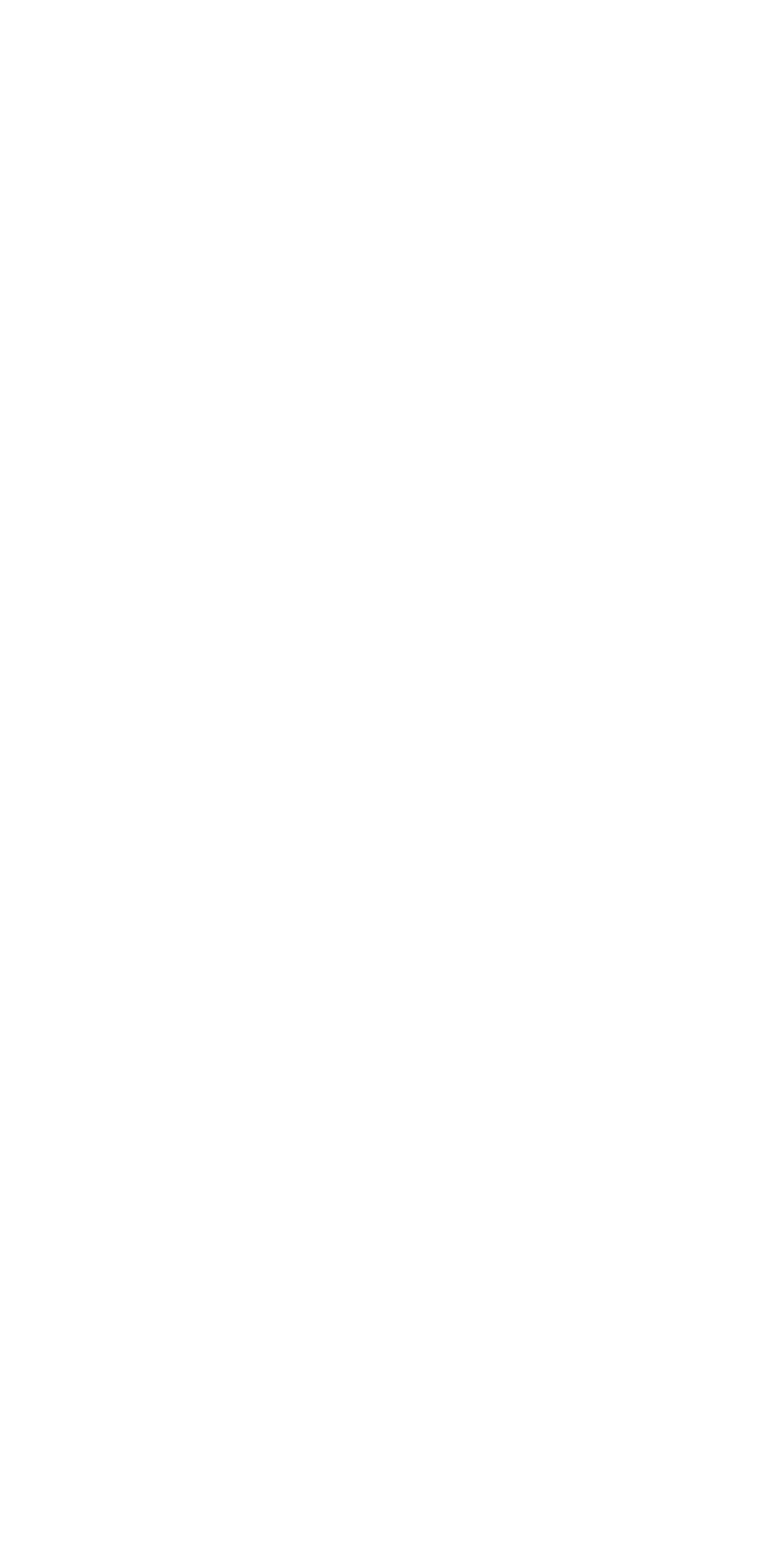What is the last field in the form?
Based on the image, answer the question with a single word or brief phrase.

Subject